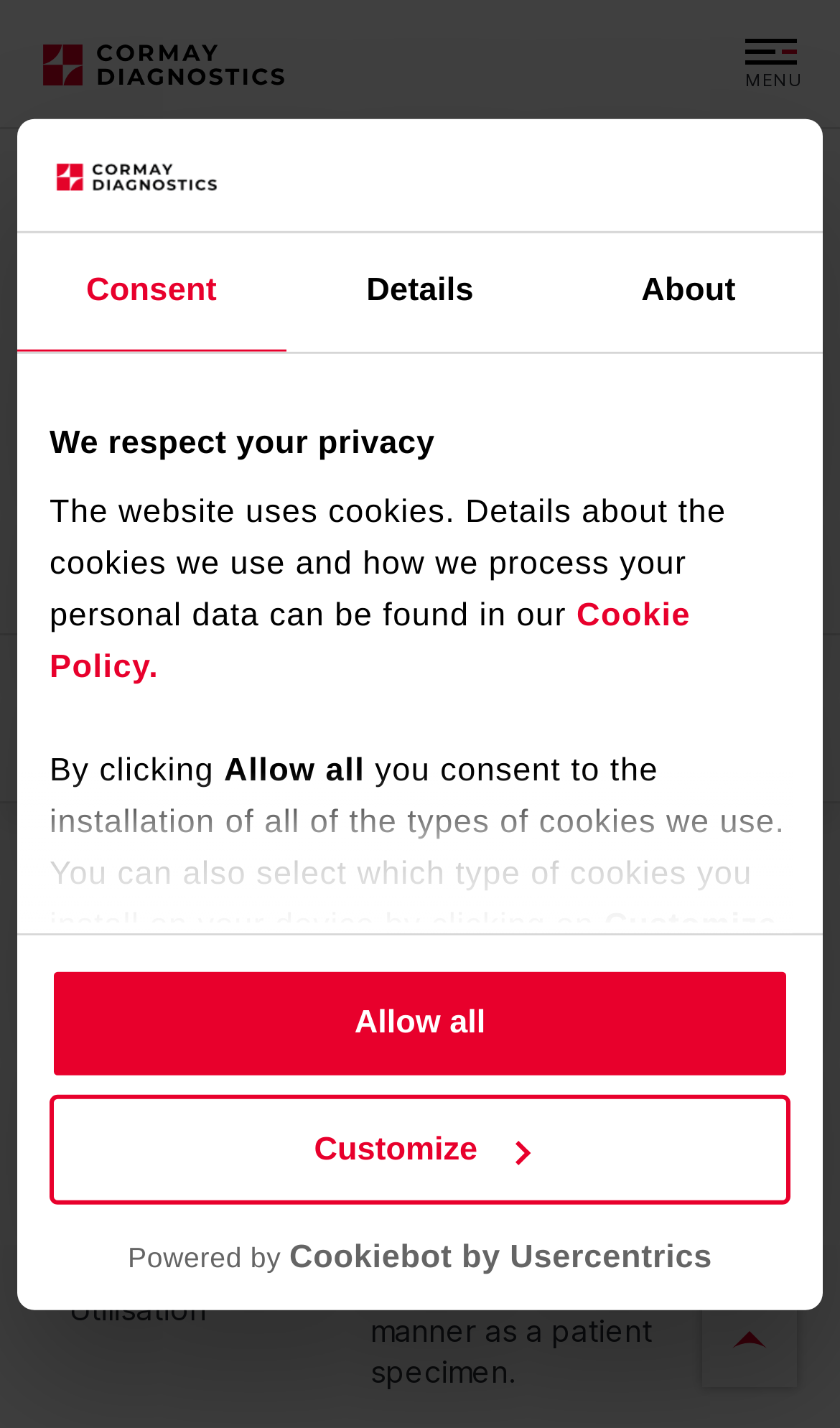Mark the bounding box of the element that matches the following description: "Veterinary".

[0.333, 0.109, 0.49, 0.131]